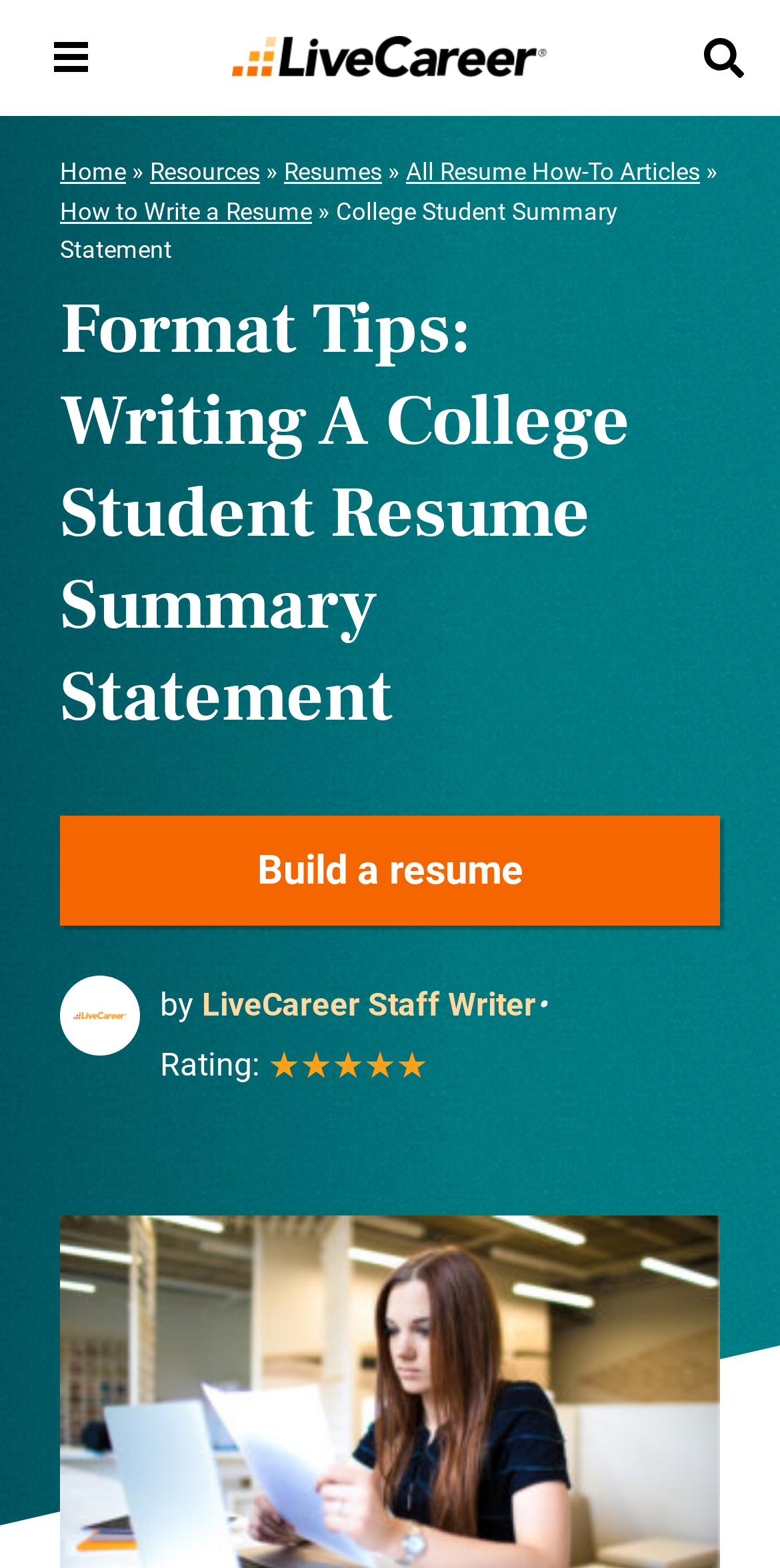Identify the bounding box of the HTML element described as: "How to Write a Resume".

[0.077, 0.126, 0.4, 0.143]